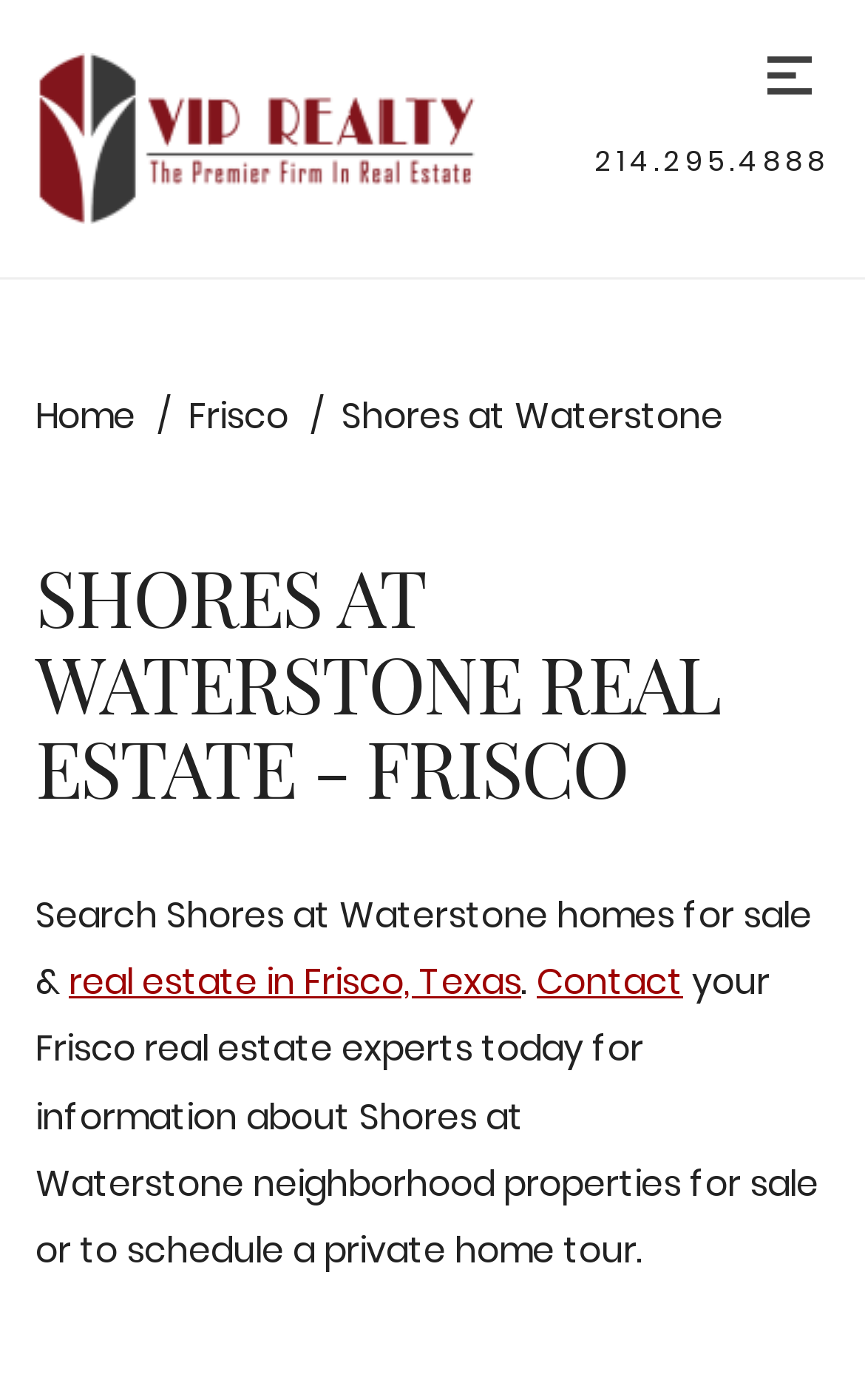Please mark the clickable region by giving the bounding box coordinates needed to complete this instruction: "View Shores at Waterstone properties".

[0.395, 0.279, 0.836, 0.315]